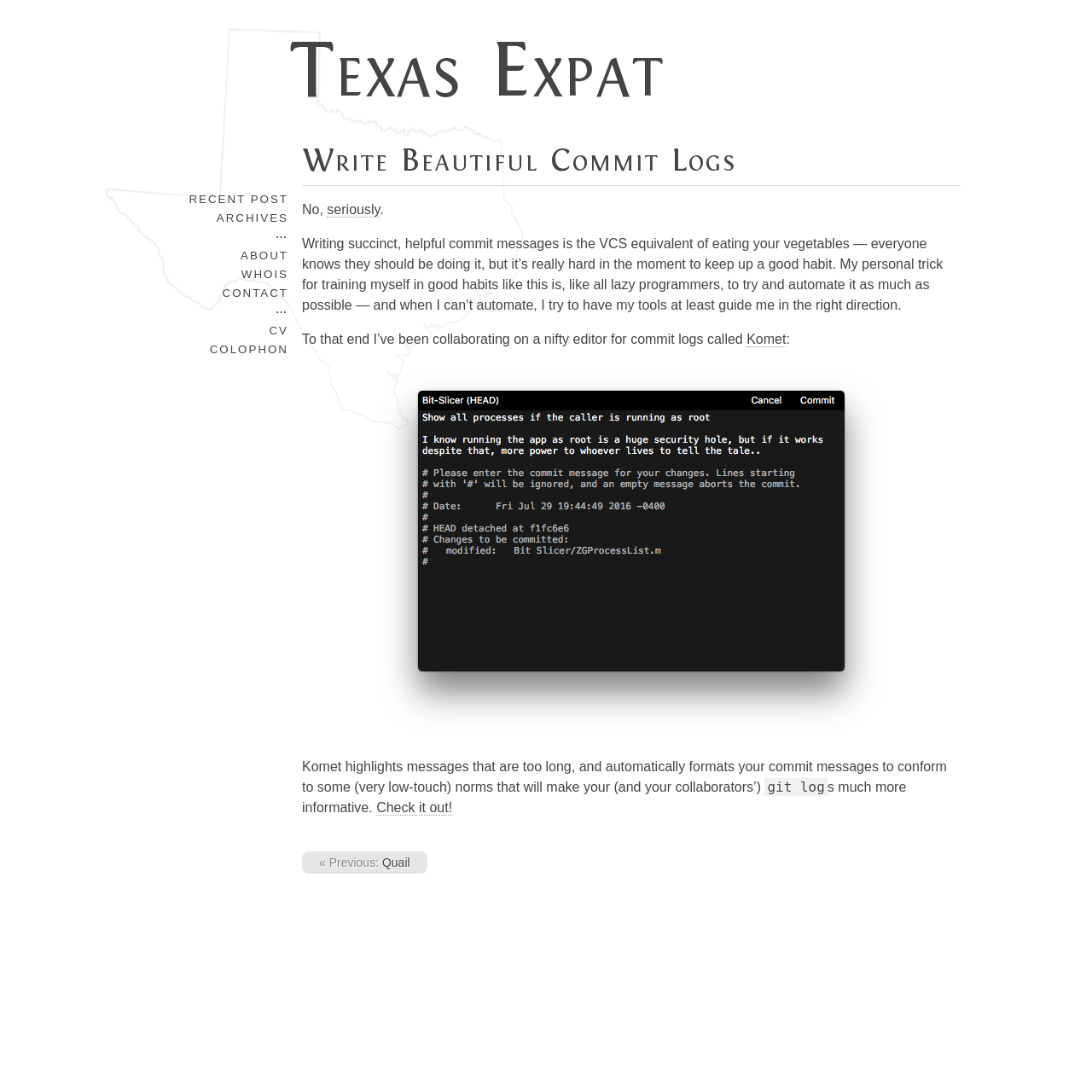Please determine the bounding box coordinates of the area that needs to be clicked to complete this task: 'Discover Marti MacGibbon's talk on overcoming adversity'. The coordinates must be four float numbers between 0 and 1, formatted as [left, top, right, bottom].

None